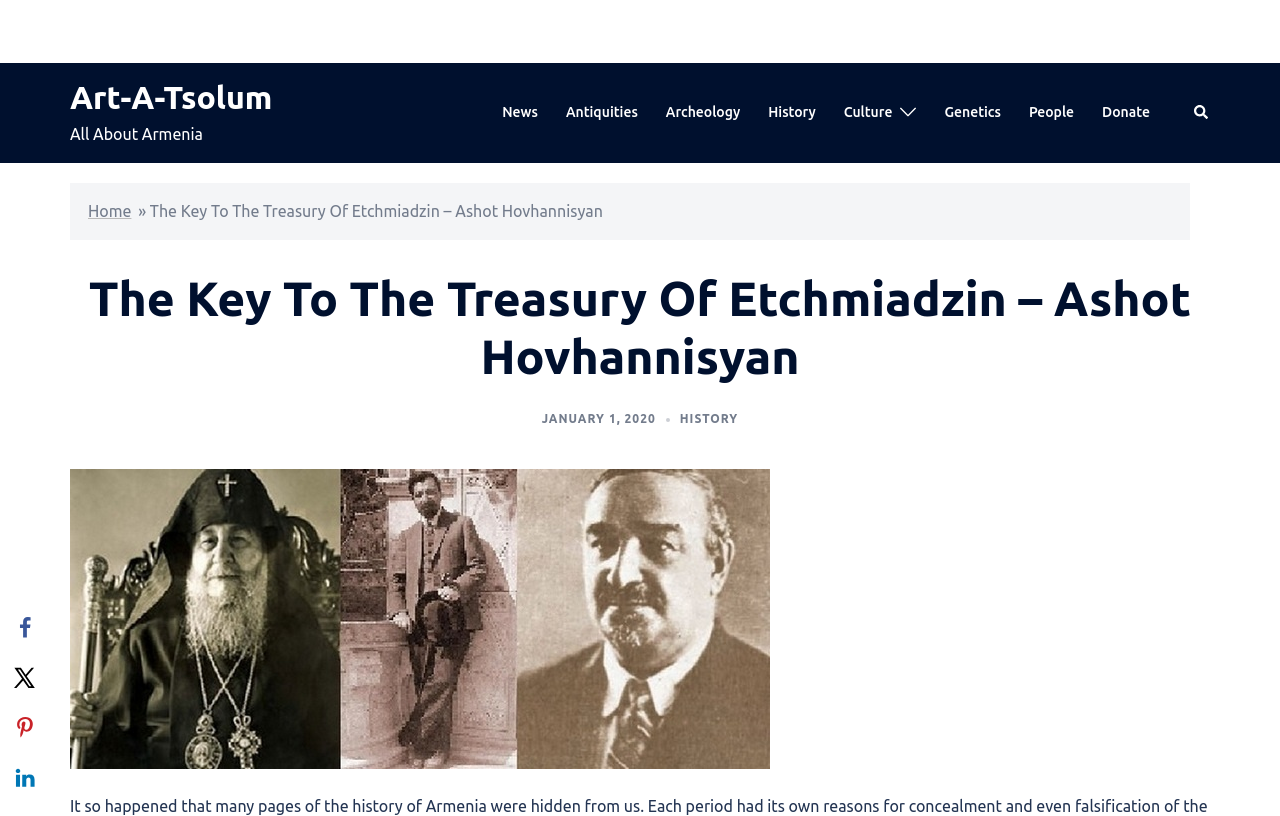Identify the bounding box for the given UI element using the description provided. Coordinates should be in the format (top-left x, top-left y, bottom-right x, bottom-right y) and must be between 0 and 1. Here is the description: January 1, 2020May 28, 2020

[0.423, 0.505, 0.512, 0.521]